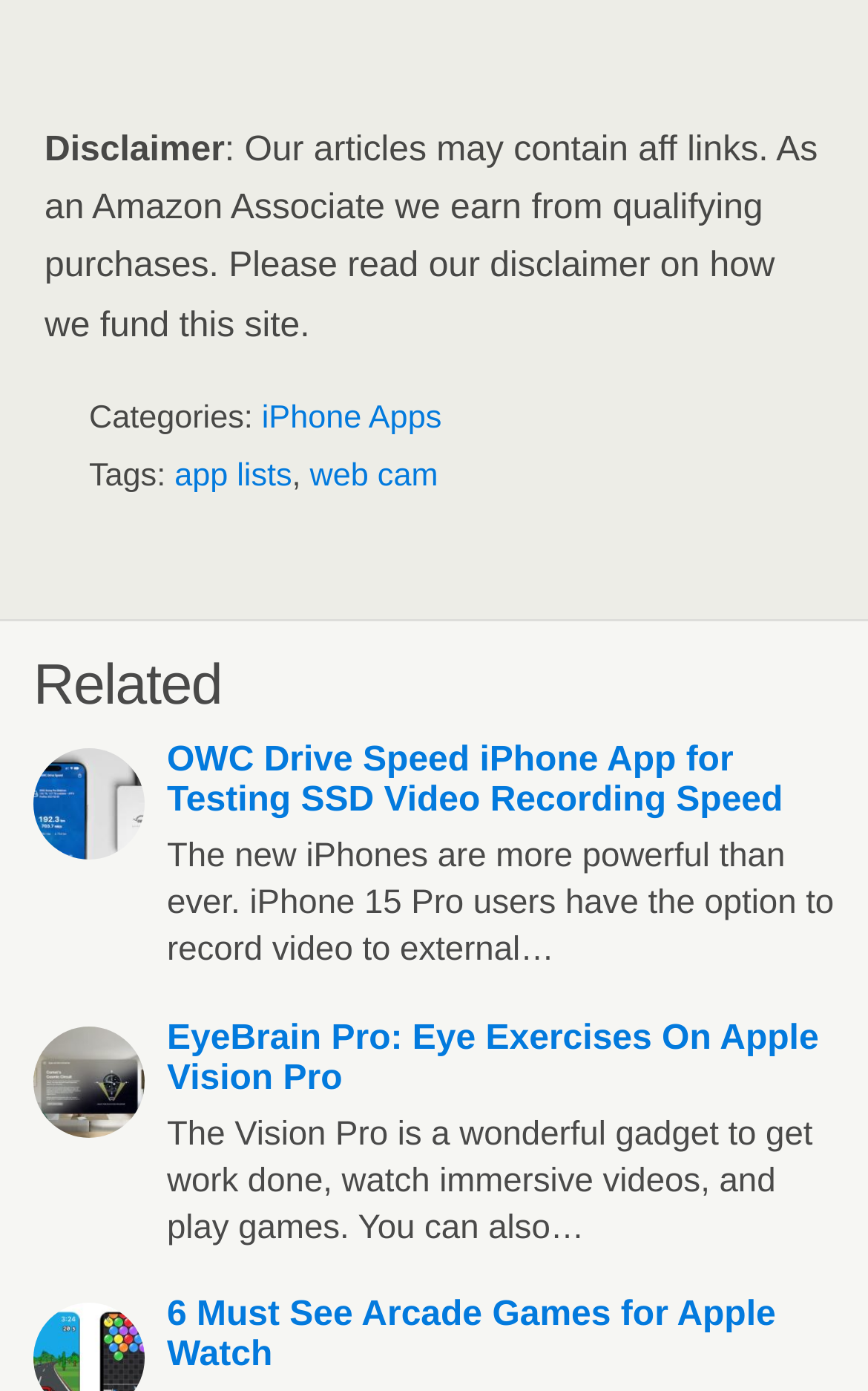Please identify the bounding box coordinates of the clickable area that will fulfill the following instruction: "Explore app lists". The coordinates should be in the format of four float numbers between 0 and 1, i.e., [left, top, right, bottom].

[0.201, 0.331, 0.336, 0.356]